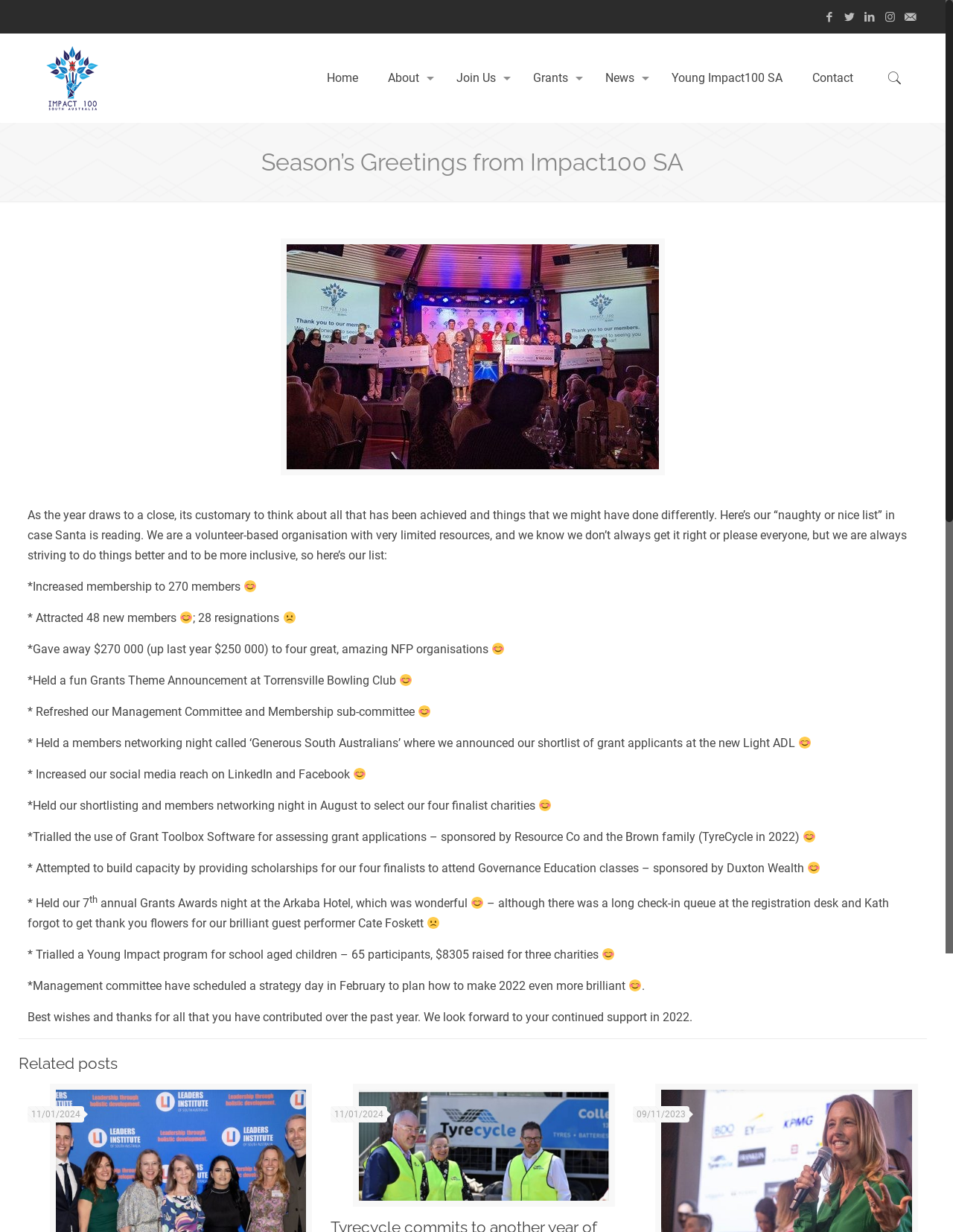Provide the bounding box coordinates for the area that should be clicked to complete the instruction: "View the logo".

[0.045, 0.027, 0.107, 0.1]